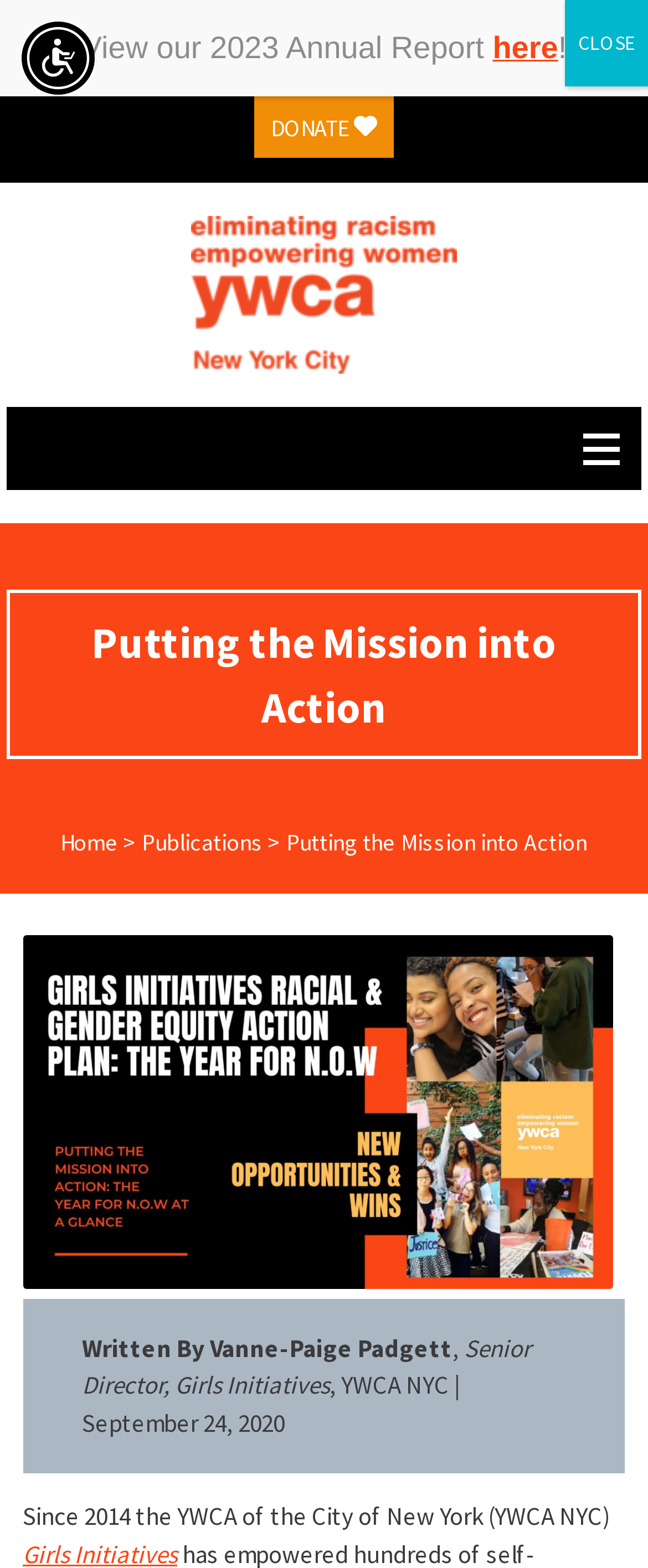Can you give a comprehensive explanation to the question given the content of the image?
What is the title of the article on the webpage?

I found a heading element with the text 'Putting the Mission into Action' which suggests that it is the title of the article on the webpage.